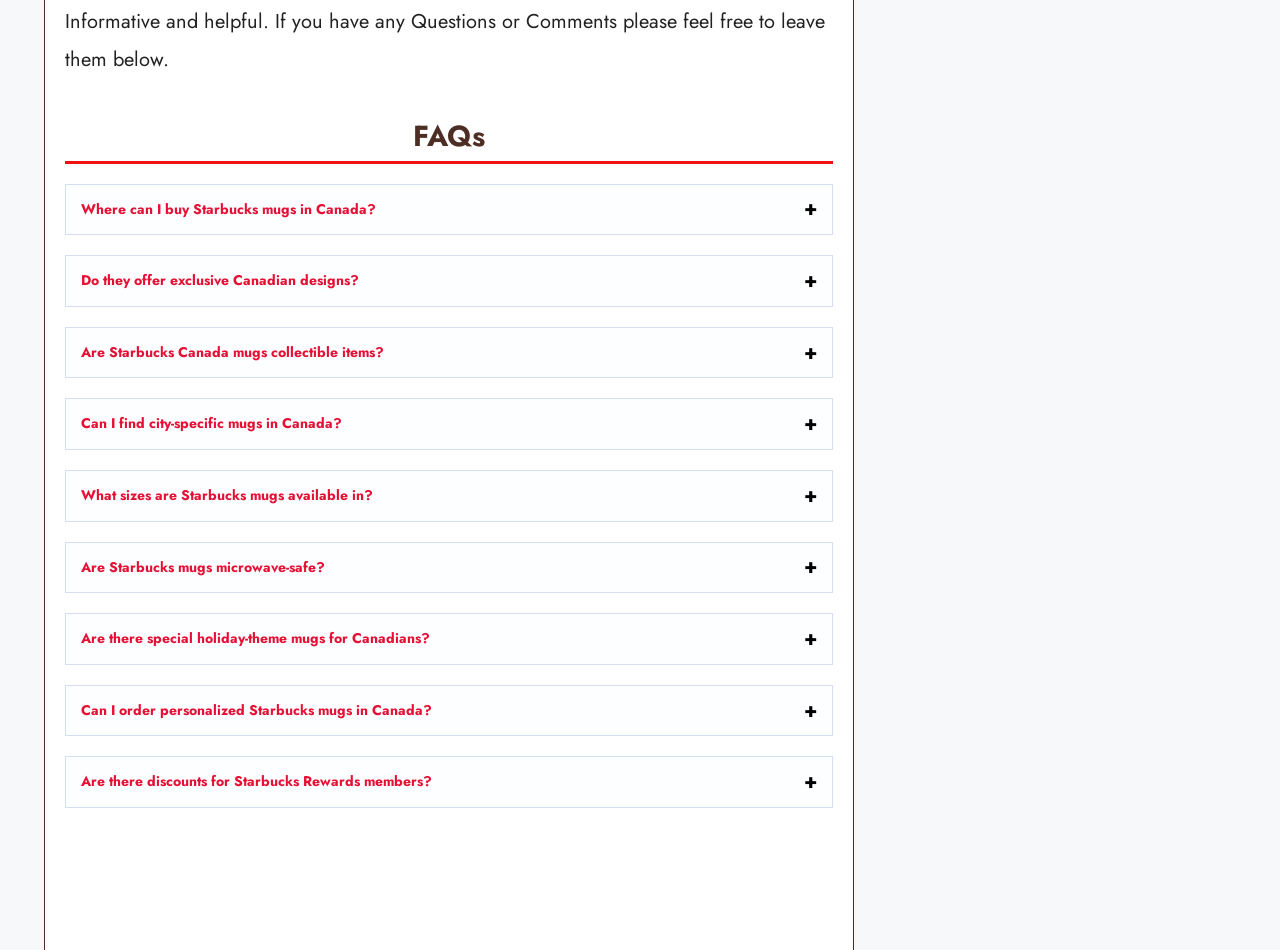Can Canadians order personalized Starbucks mugs?
Based on the screenshot, respond with a single word or phrase.

Yes